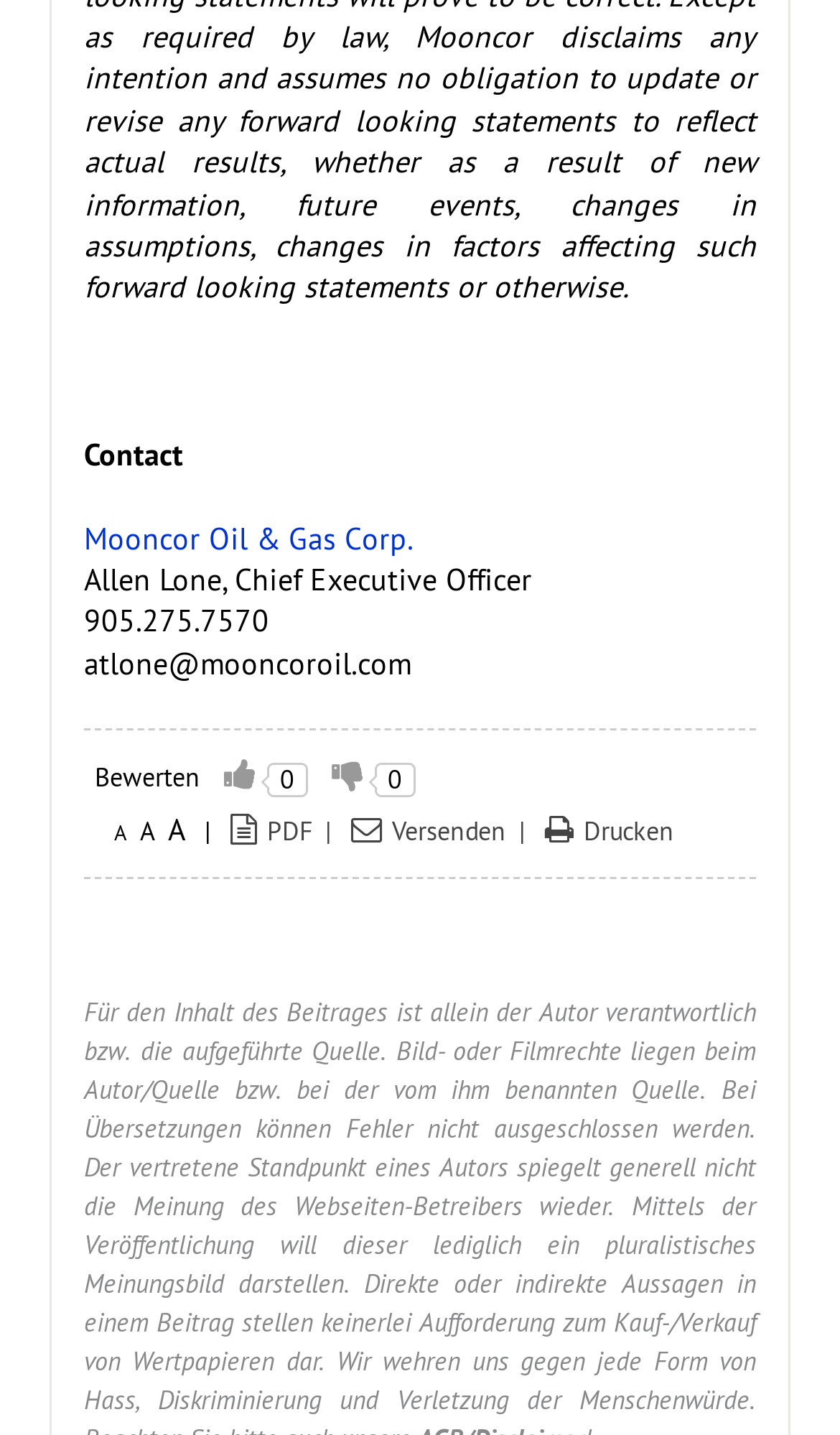Identify the bounding box coordinates of the element that should be clicked to fulfill this task: "Rate this page". The coordinates should be provided as four float numbers between 0 and 1, i.e., [left, top, right, bottom].

[0.113, 0.53, 0.246, 0.553]